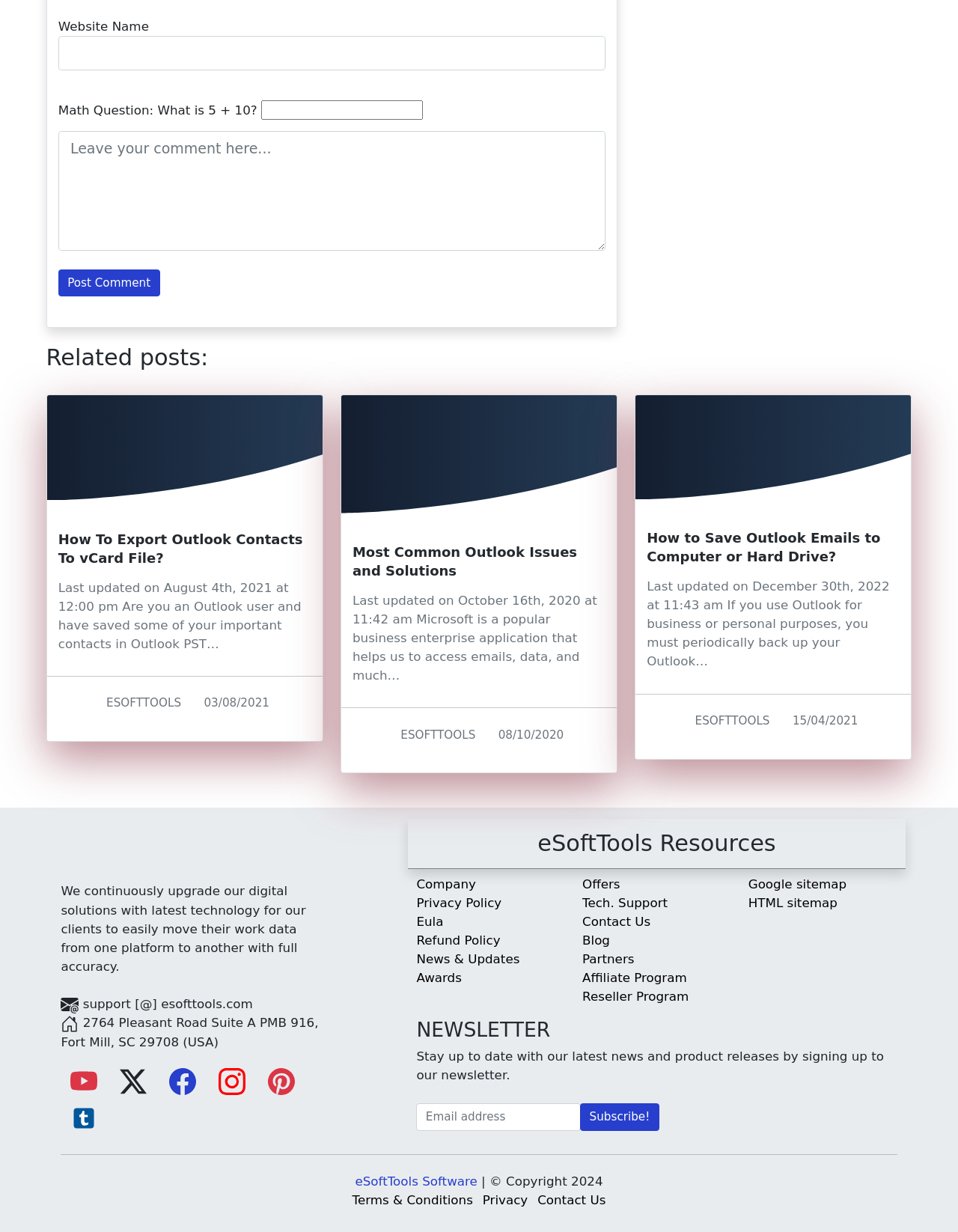Find the bounding box of the element with the following description: "Privacy". The coordinates must be four float numbers between 0 and 1, formatted as [left, top, right, bottom].

[0.504, 0.968, 0.551, 0.98]